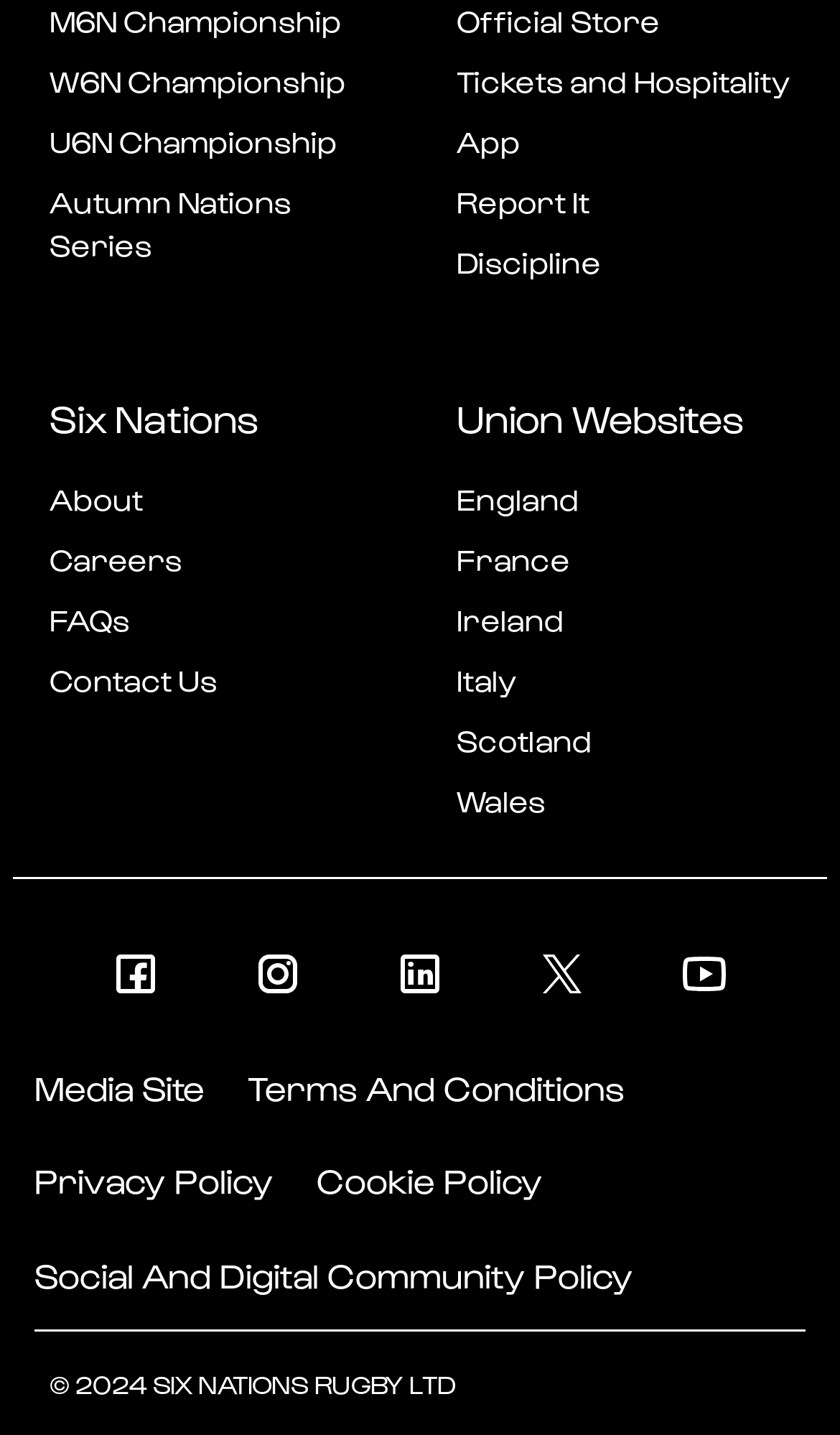Identify the bounding box of the HTML element described here: "Tickets and Hospitality". Provide the coordinates as four float numbers between 0 and 1: [left, top, right, bottom].

[0.544, 0.042, 0.941, 0.072]